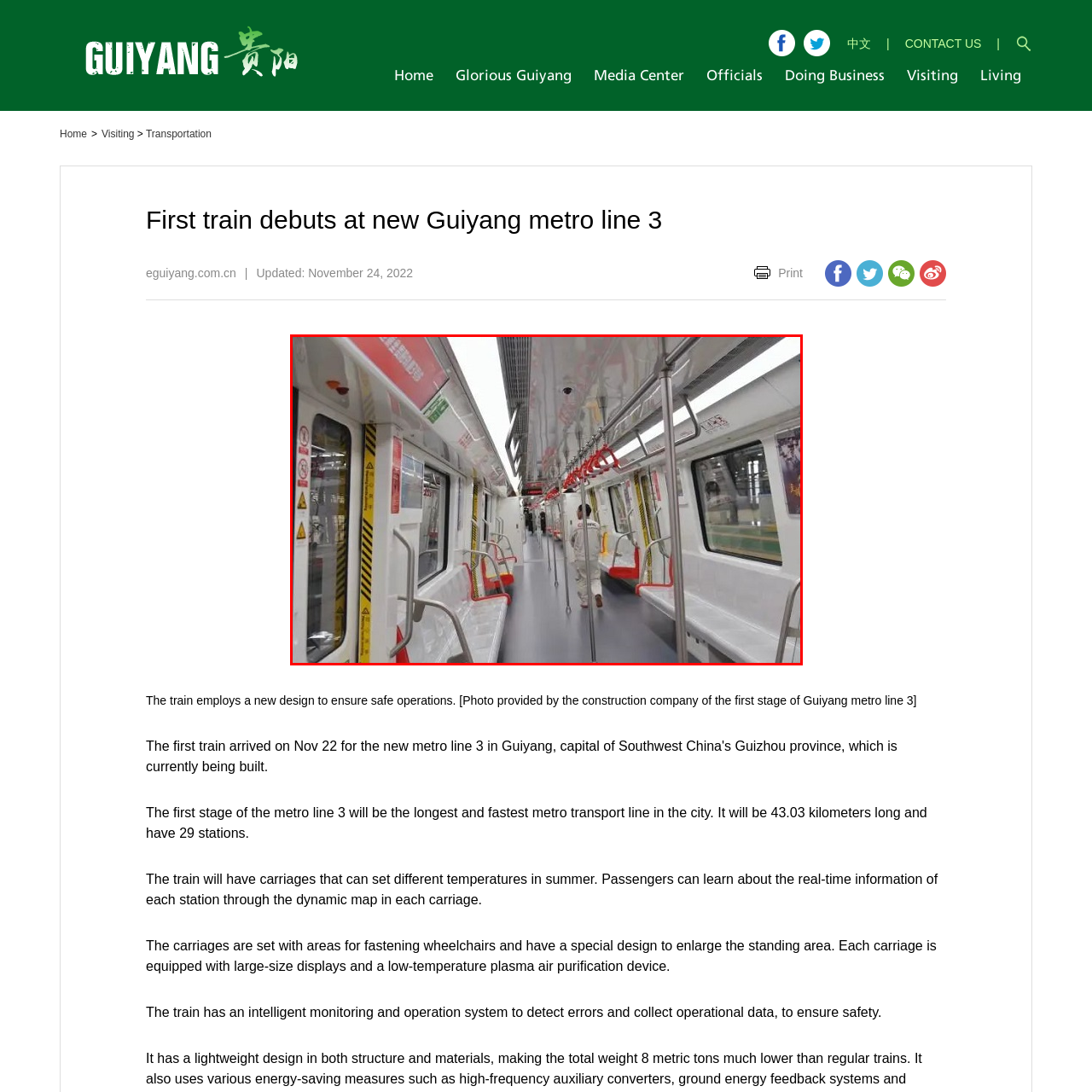Refer to the image within the red outline and provide a one-word or phrase answer to the question:
What is notable about the first stage of this metro line?

Longest and fastest